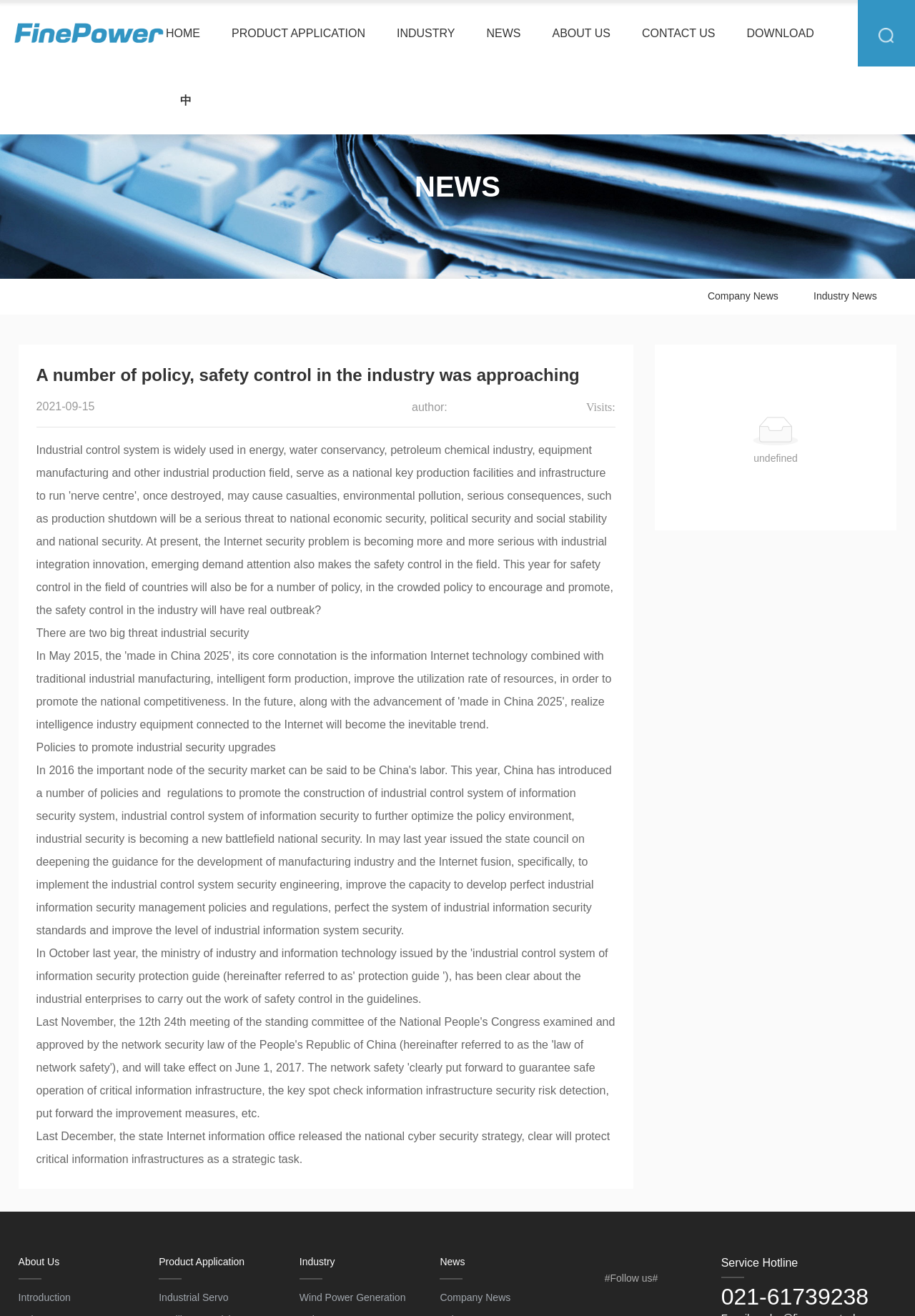Identify and extract the main heading from the webpage.

A number of policy, safety control in the industry was approaching